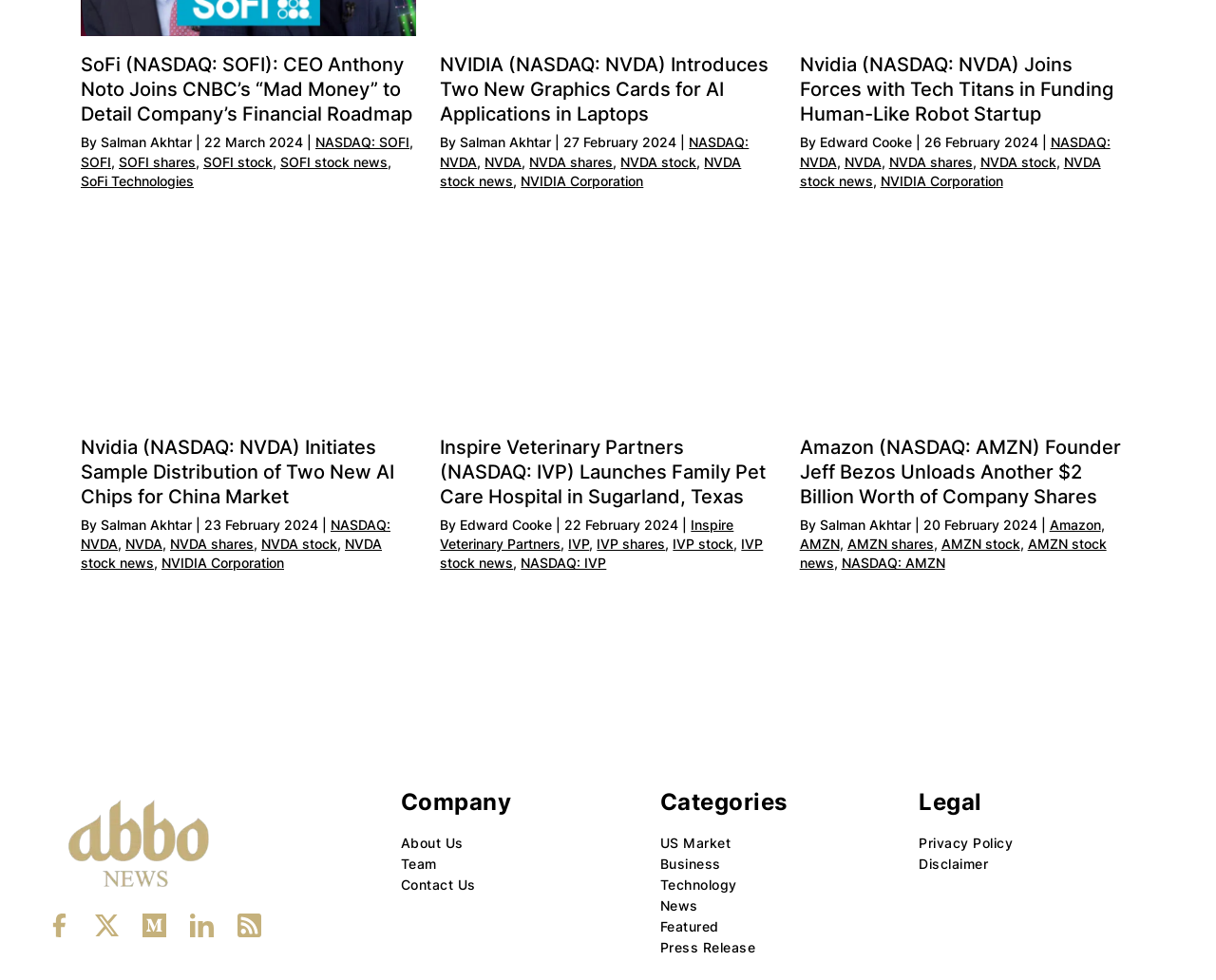Provide the bounding box coordinates for the UI element described in this sentence: "AMZN". The coordinates should be four float values between 0 and 1, i.e., [left, top, right, bottom].

[0.658, 0.546, 0.69, 0.563]